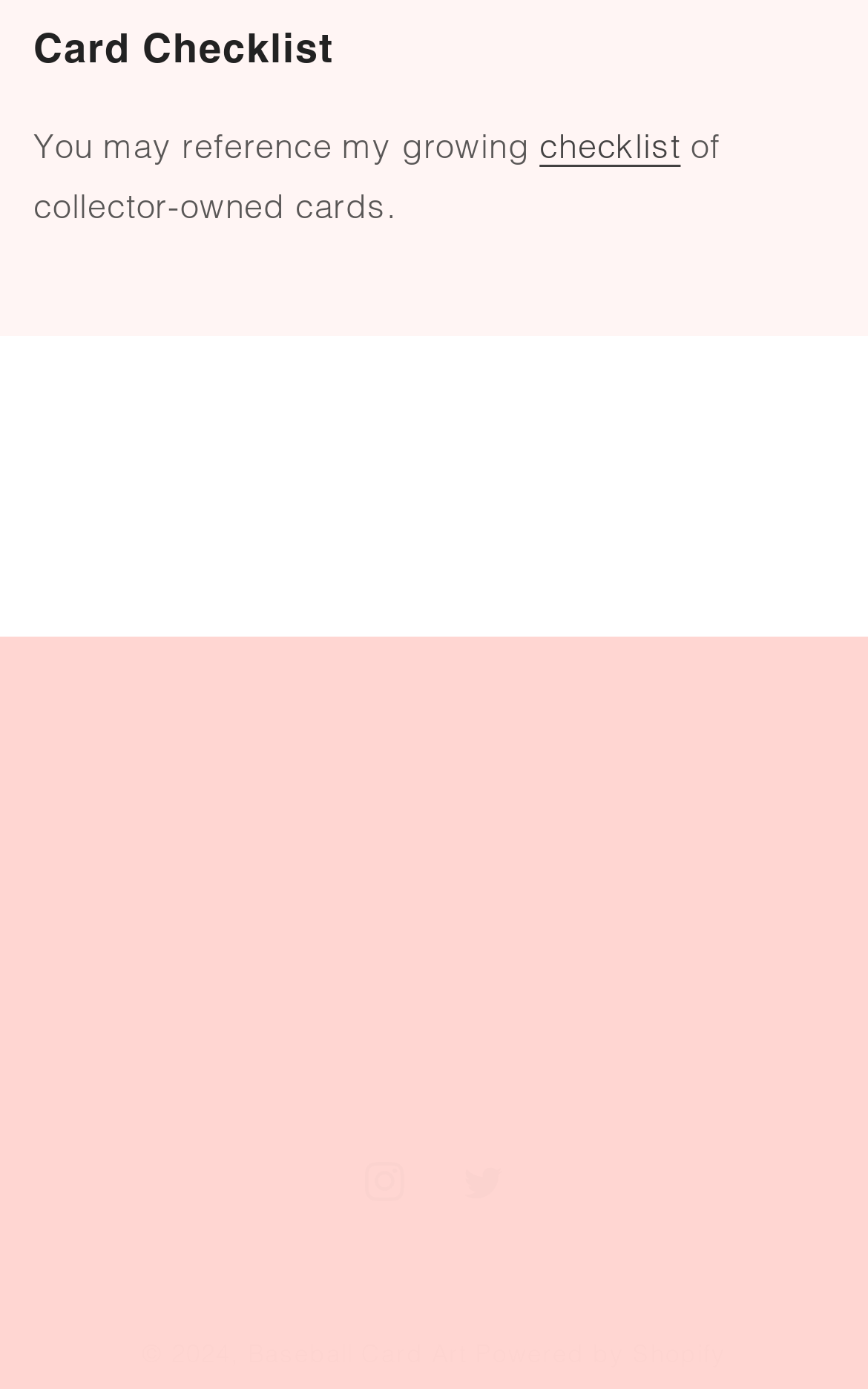Please provide a brief answer to the question using only one word or phrase: 
What is the platform used to power the website?

Shopify